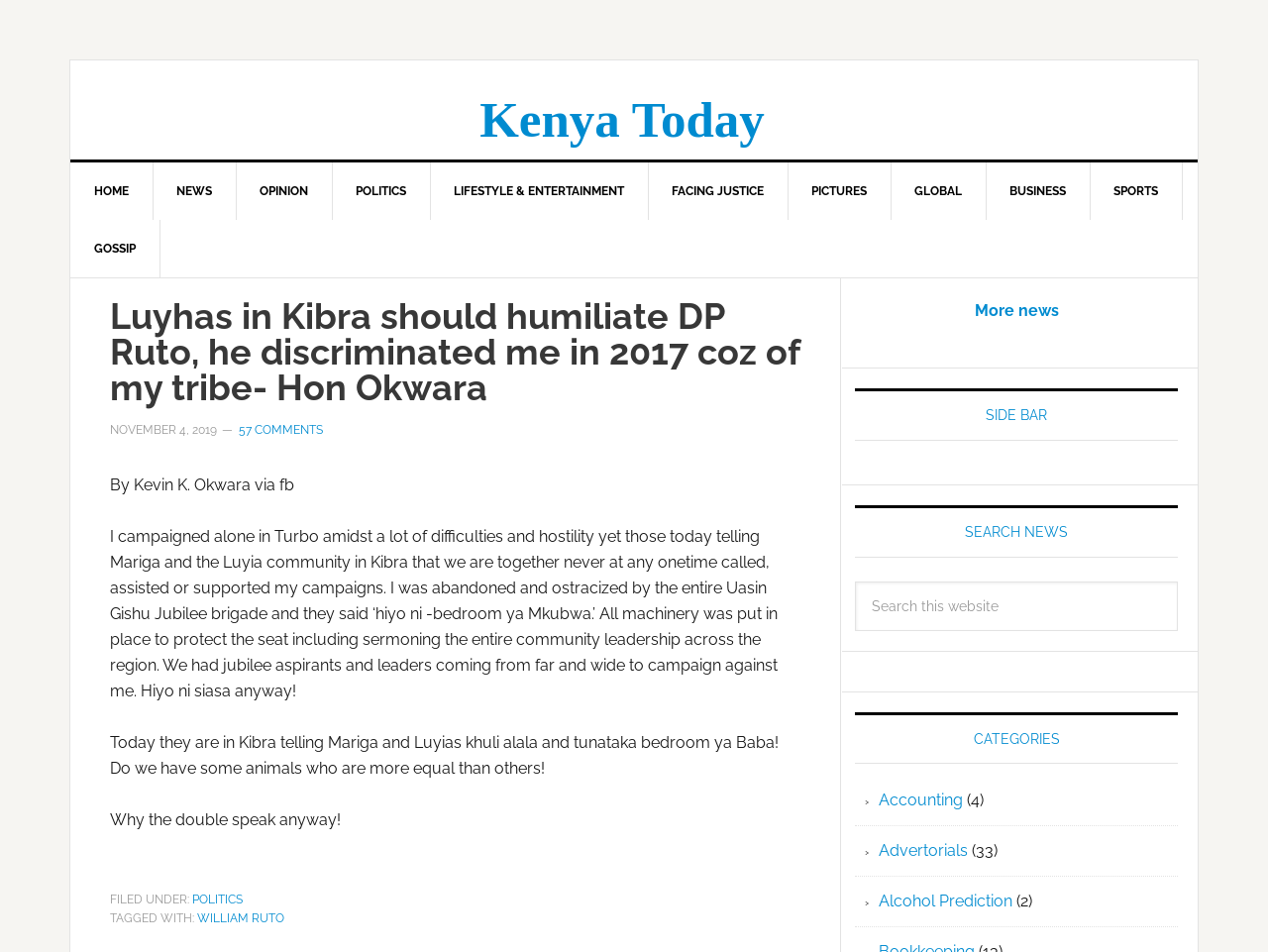Provide the bounding box coordinates of the section that needs to be clicked to accomplish the following instruction: "Click on the 'HOME' link."

[0.055, 0.171, 0.121, 0.231]